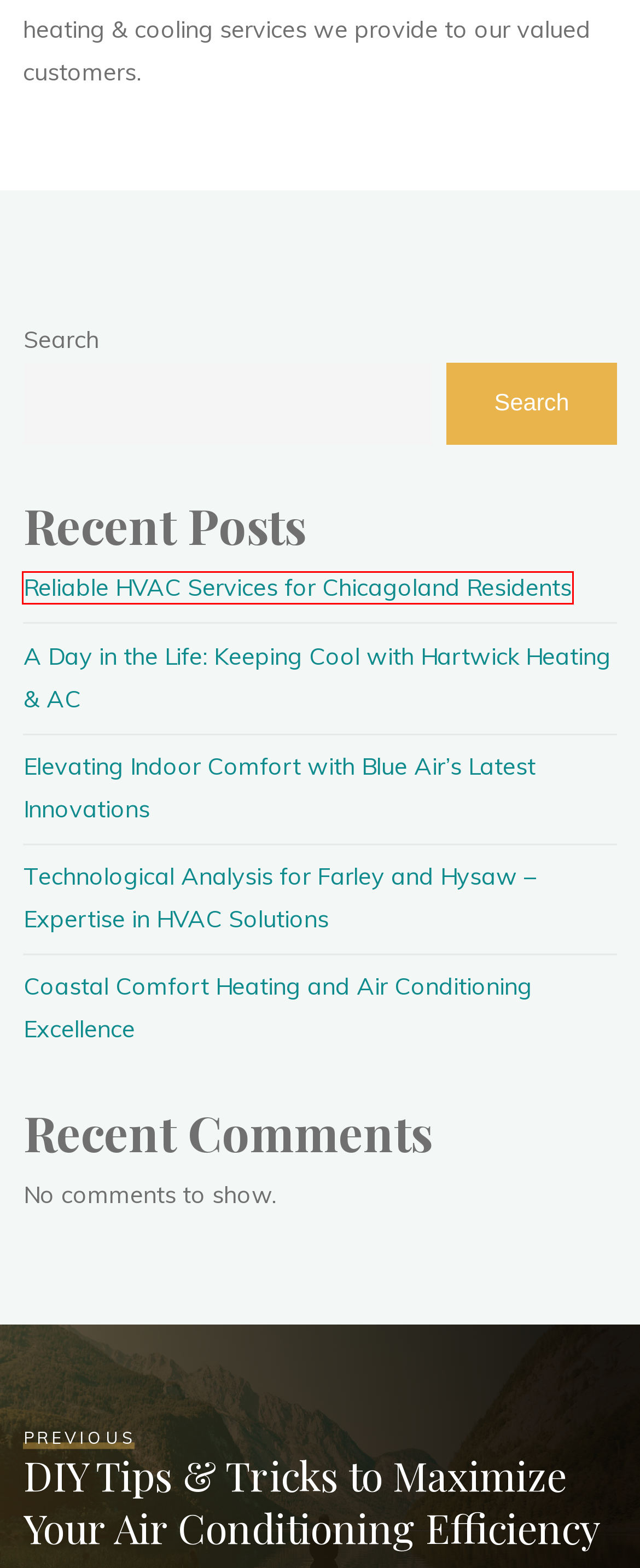Take a look at the provided webpage screenshot featuring a red bounding box around an element. Select the most appropriate webpage description for the page that loads after clicking on the element inside the red bounding box. Here are the candidates:
A. Elevating Indoor Comfort with Blue Air’s Latest Innovations – Pumps, HVAC & Refrigeration
B. Stellar HVAC Solutions by Have, Inc. – Pumps, HVAC & Refrigeration
C. Precision Heating & Cooling | HVAC, Electrical | Grafton, MA
D. Pumps, HVAC & Refrigeration – Your Commercial HVAC Information Center
E. Coastal Comfort Heating and Air Conditioning Excellence – Pumps, HVAC & Refrigeration
F. DIY Tips & Tricks to Maximize Your Air Conditioning Efficiency – Pumps, HVAC & Refrigeration
G. A Day in the Life: Keeping Cool with Hartwick Heating & AC – Pumps, HVAC & Refrigeration
H. Reliable HVAC Services for Chicagoland Residents – Pumps, HVAC & Refrigeration

H